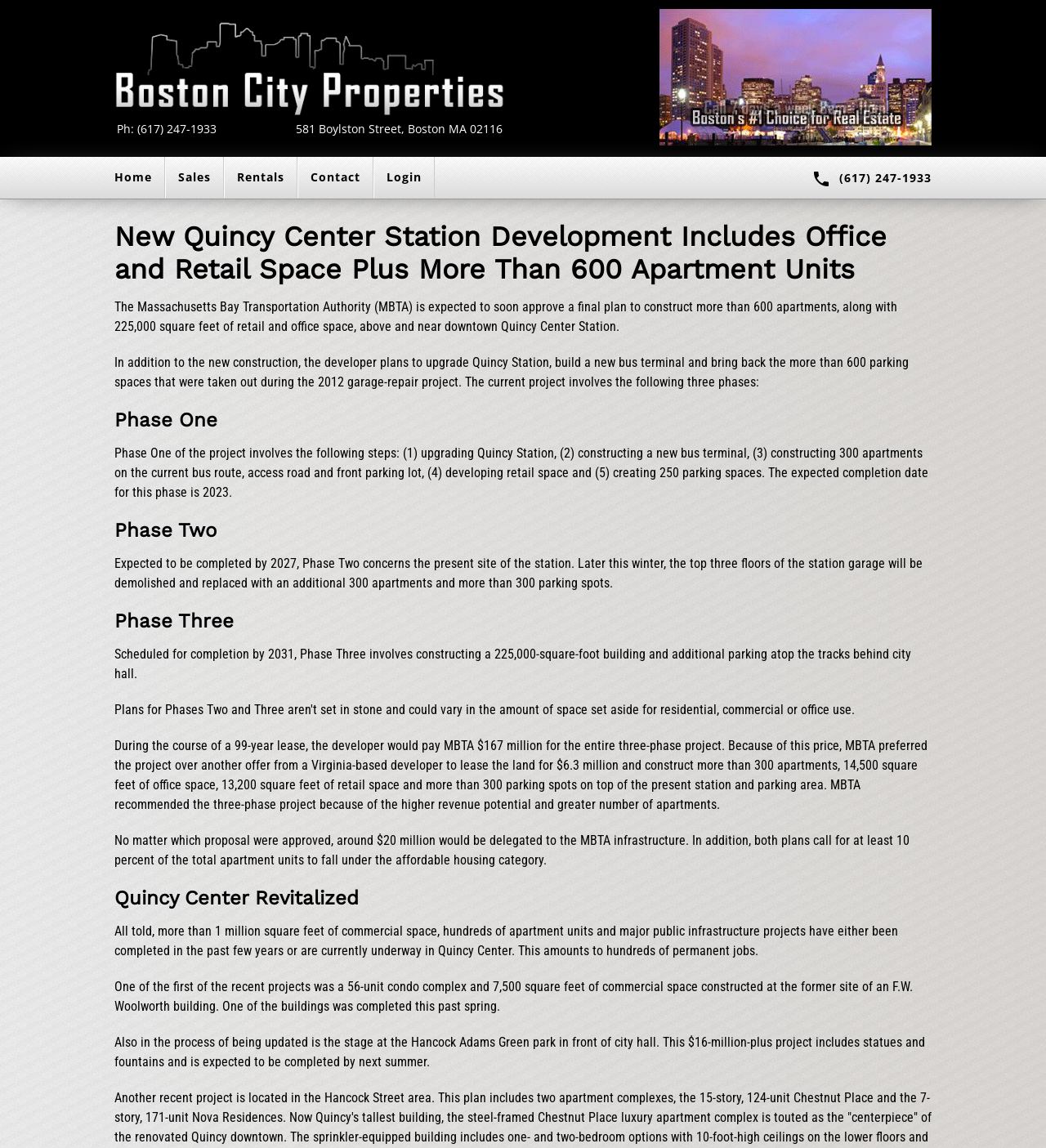Extract the primary heading text from the webpage.

New Quincy Center Station Development Includes Office and Retail Space Plus More Than 600 Apartment Units